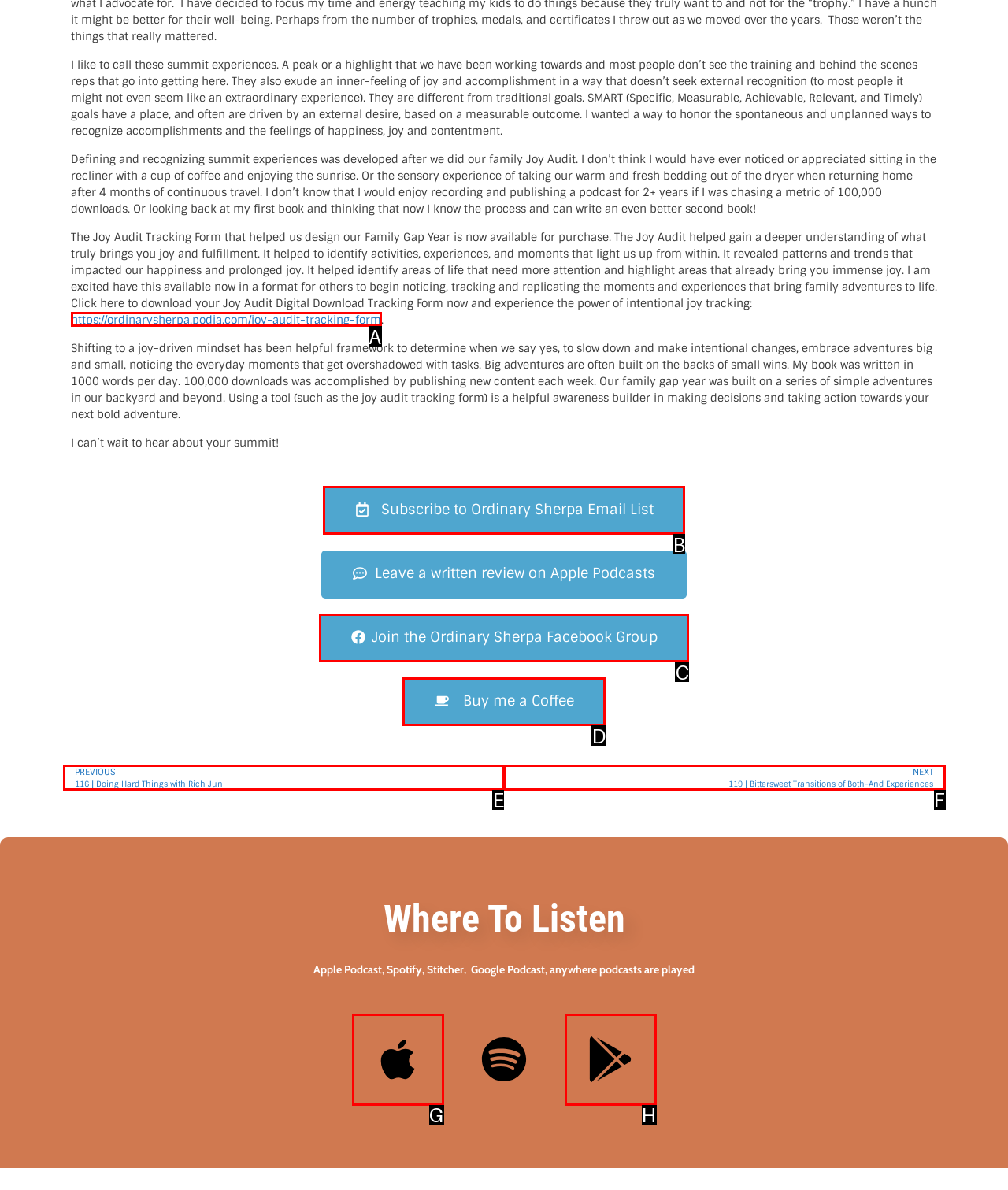Match the description: Buy me a Coffee to the appropriate HTML element. Respond with the letter of your selected option.

D